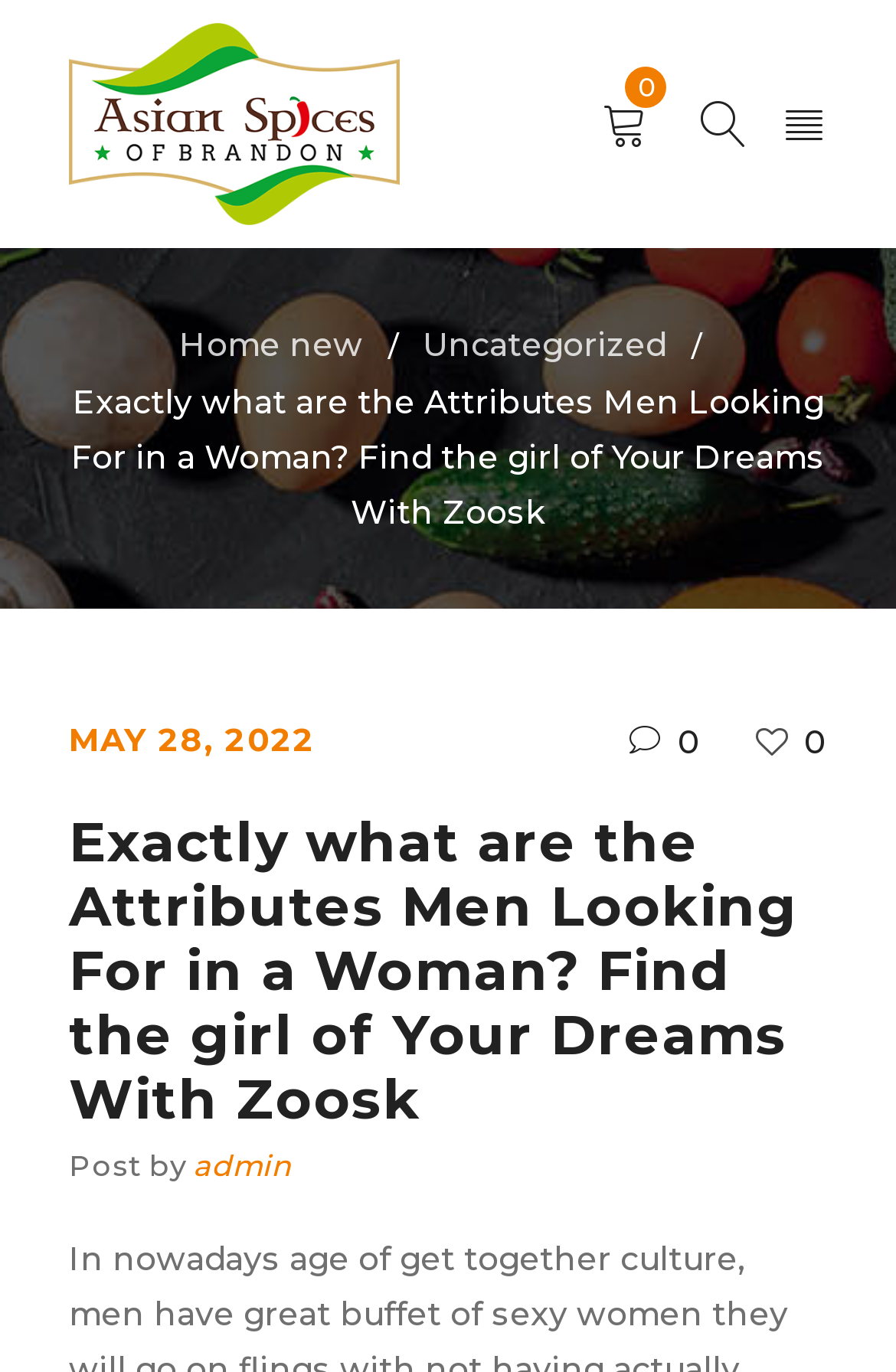Bounding box coordinates are specified in the format (top-left x, top-left y, bottom-right x, bottom-right y). All values are floating point numbers bounded between 0 and 1. Please provide the bounding box coordinate of the region this sentence describes: admin

[0.215, 0.837, 0.326, 0.862]